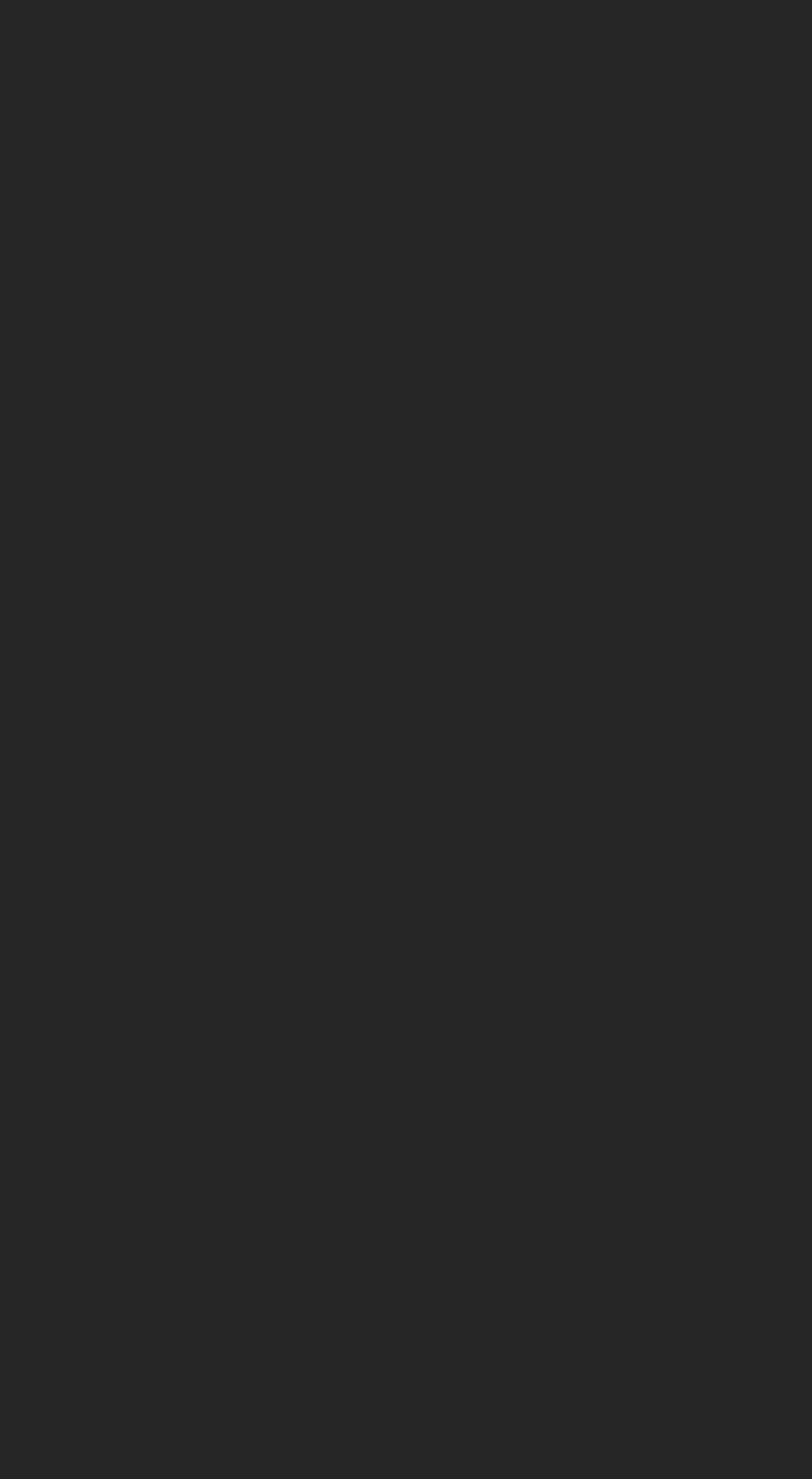What is the profession of Paul Hanson?
Carefully examine the image and provide a detailed answer to the question.

Based on the webpage, Paul Hanson is a lawyer because the heading 'Paul Hanson: Stevens DUI Lawyers' and the description 'Practicing lawyer for 40+ years' indicate his profession.